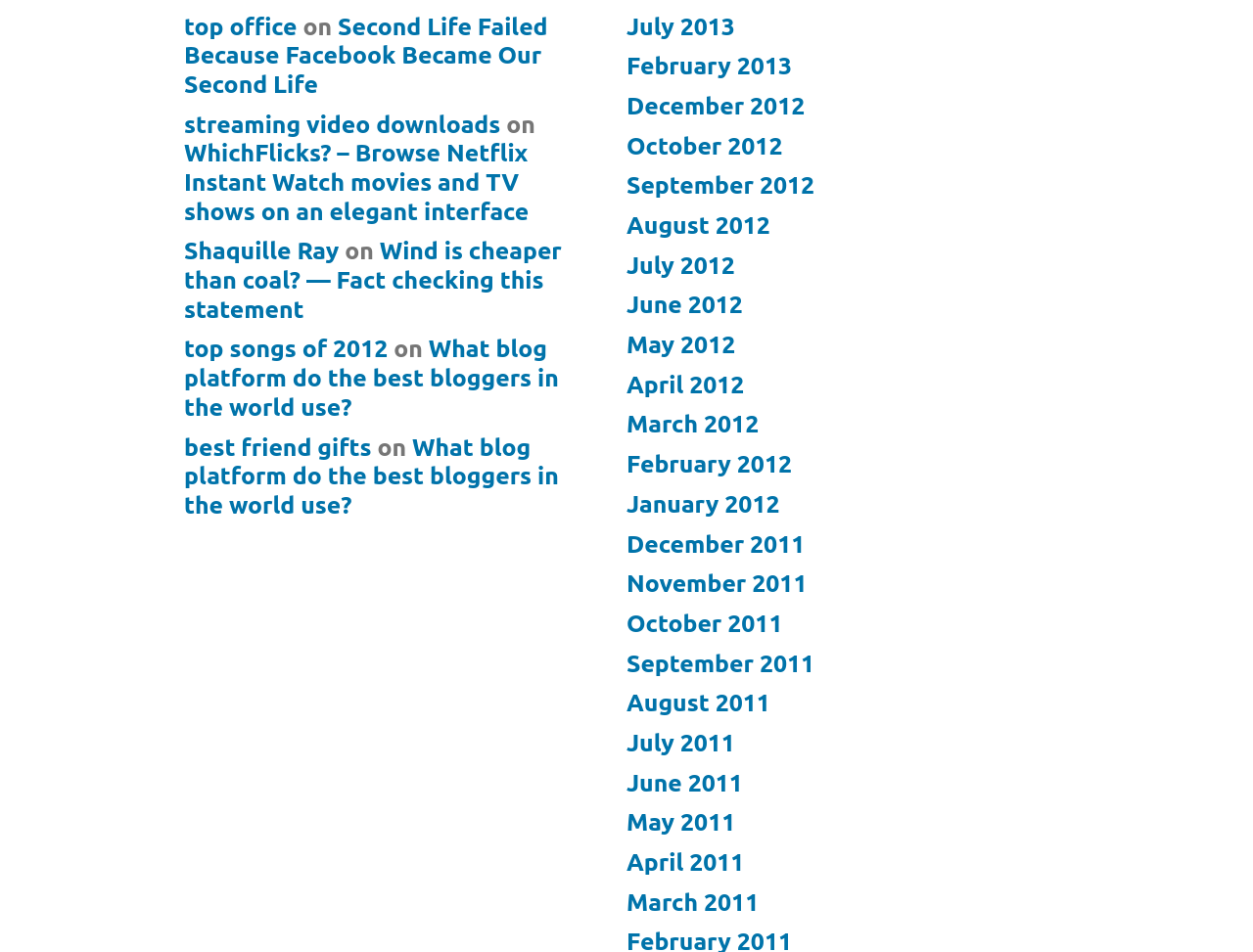Please provide the bounding box coordinates for the element that needs to be clicked to perform the instruction: "Click on 'top office'". The coordinates must consist of four float numbers between 0 and 1, formatted as [left, top, right, bottom].

[0.147, 0.013, 0.237, 0.042]